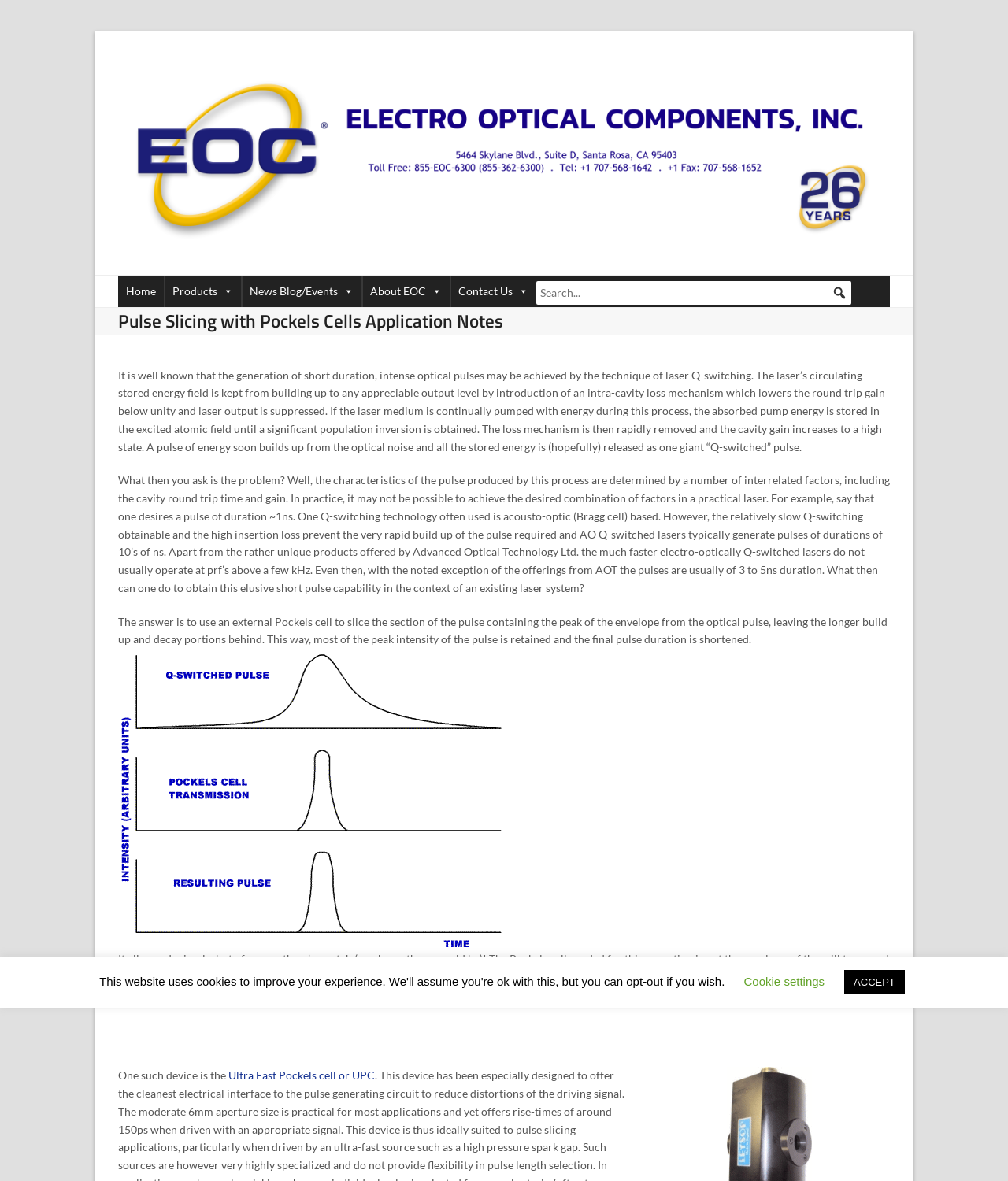Provide your answer in one word or a succinct phrase for the question: 
Why is a special construction of Pockels cell needed for sub-ns regime?

to avoid difficulties with short electrical pulses